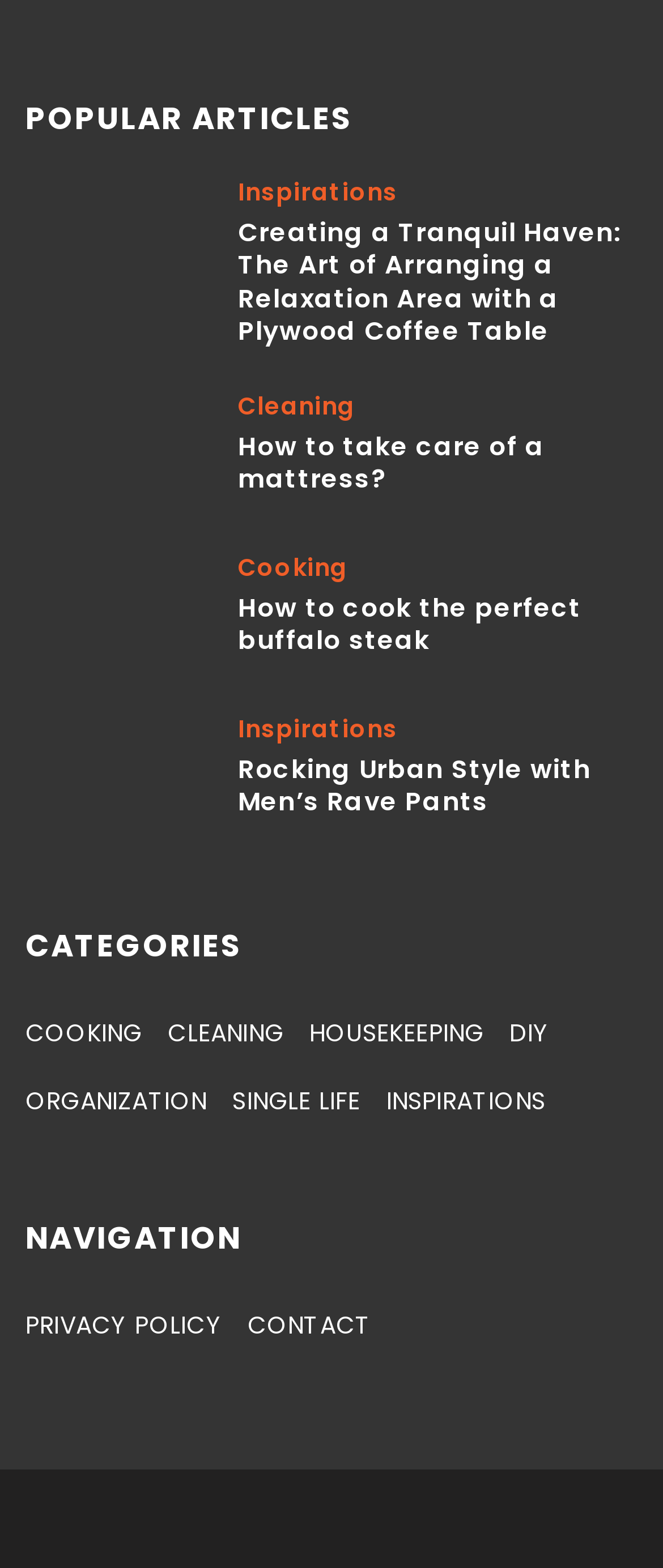Please analyze the image and give a detailed answer to the question:
What is the section title above the links 'COOKING', 'CLEANING', and 'HOUSEKEEPING'?

The section title above the links 'COOKING', 'CLEANING', and 'HOUSEKEEPING' is 'CATEGORIES', which is a static text element on the webpage.